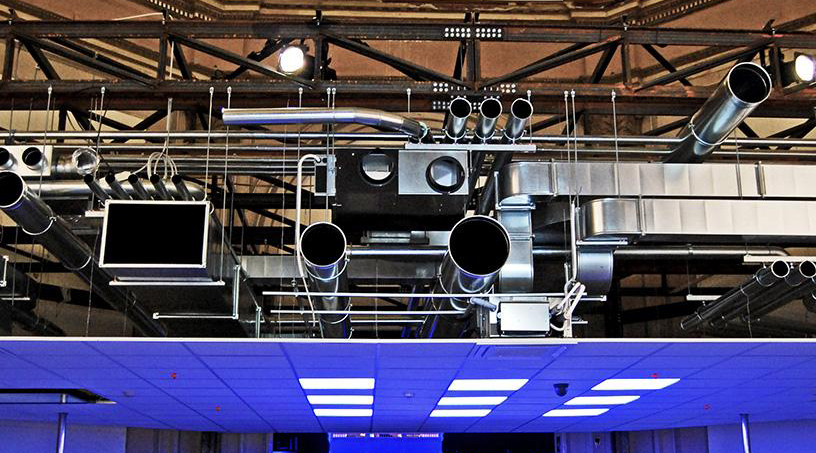Give a thorough explanation of the image.

The image showcases a striking view of a suspended acoustic ceiling filled with an intricate network of galvanized ducts and pipes. This architectural feature emphasizes the raw, industrial aesthetic that has become increasingly significant in modern design, showcasing the interplay between form and function. The arrangement of the pipes and ventilation systems not only serves practical purposes but also contributes to the artistic expression of the space, aligning with contemporary architectural philosophies that prioritize transparency and the visibility of building systems. The image evokes a sense of complexity and innovation, reflecting the ongoing dialogue in architectural practice about the role of infrastructure in creating meaningful environments. This visual representation connects with the broader themes discussed in the exhibition, including critiques of modern architecture and its impact on sustainability and design philosophy.